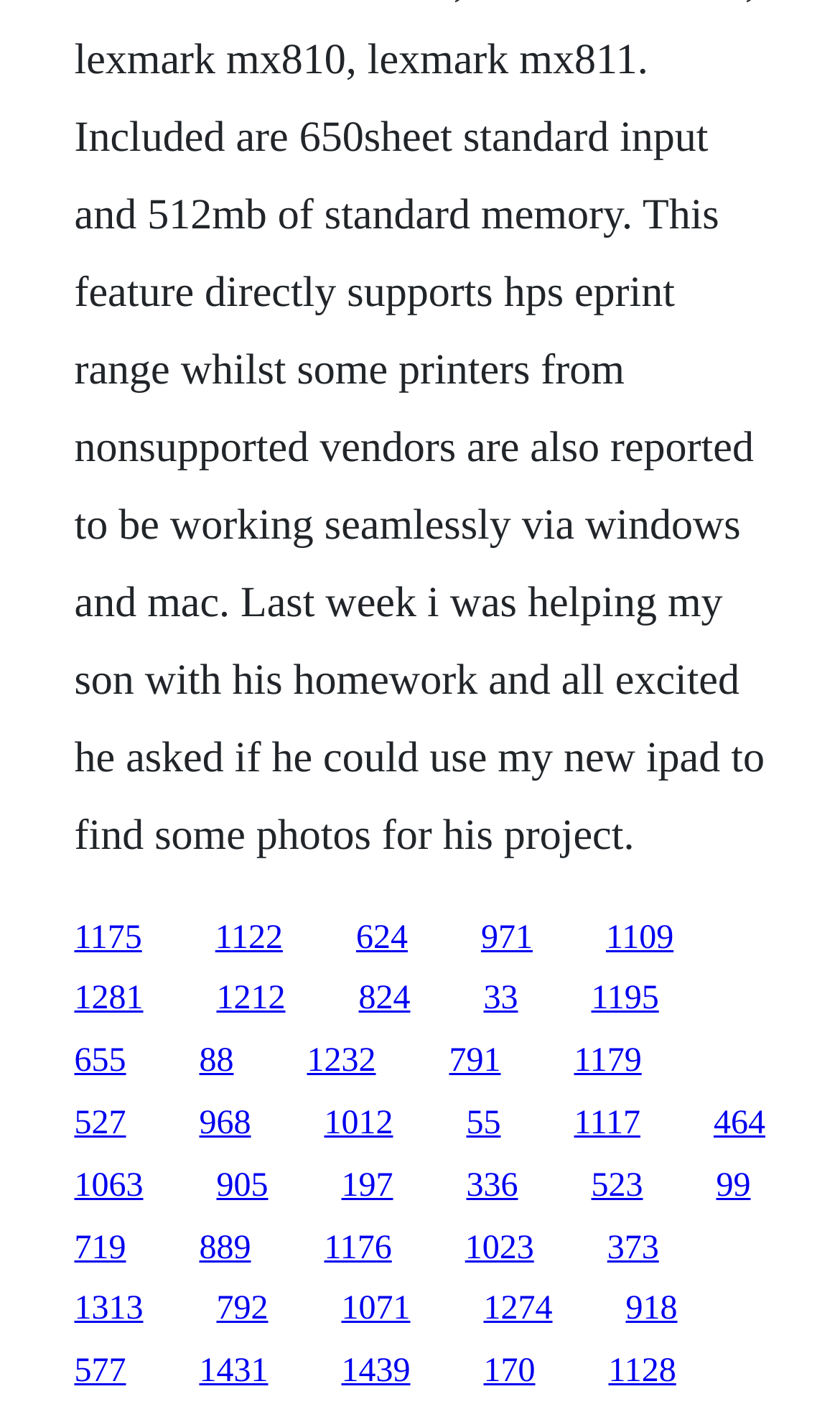Are there any images on the webpage?
Please look at the screenshot and answer in one word or a short phrase.

No